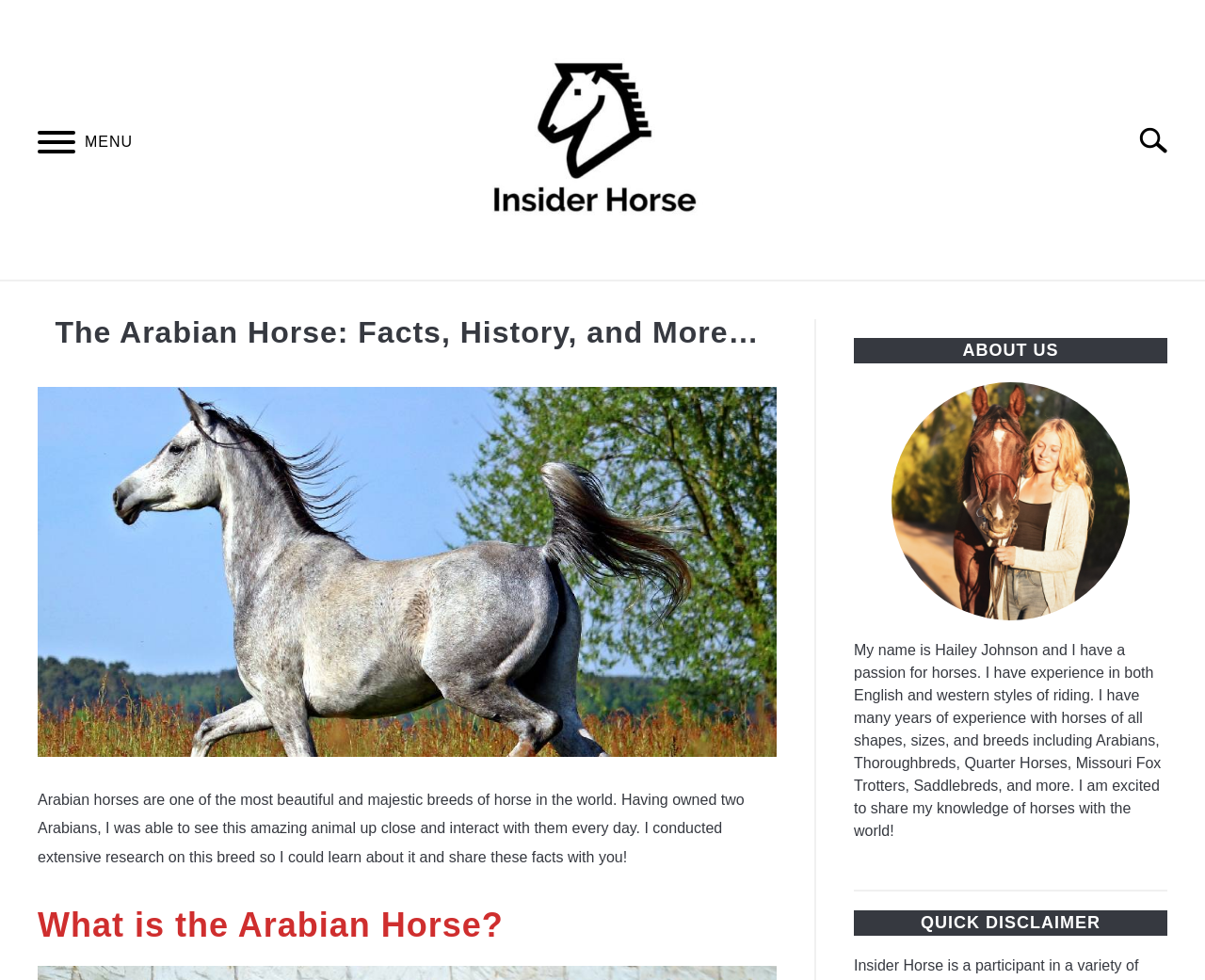Identify the bounding box coordinates of the element that should be clicked to fulfill this task: "Click the menu button". The coordinates should be provided as four float numbers between 0 and 1, i.e., [left, top, right, bottom].

[0.016, 0.114, 0.078, 0.182]